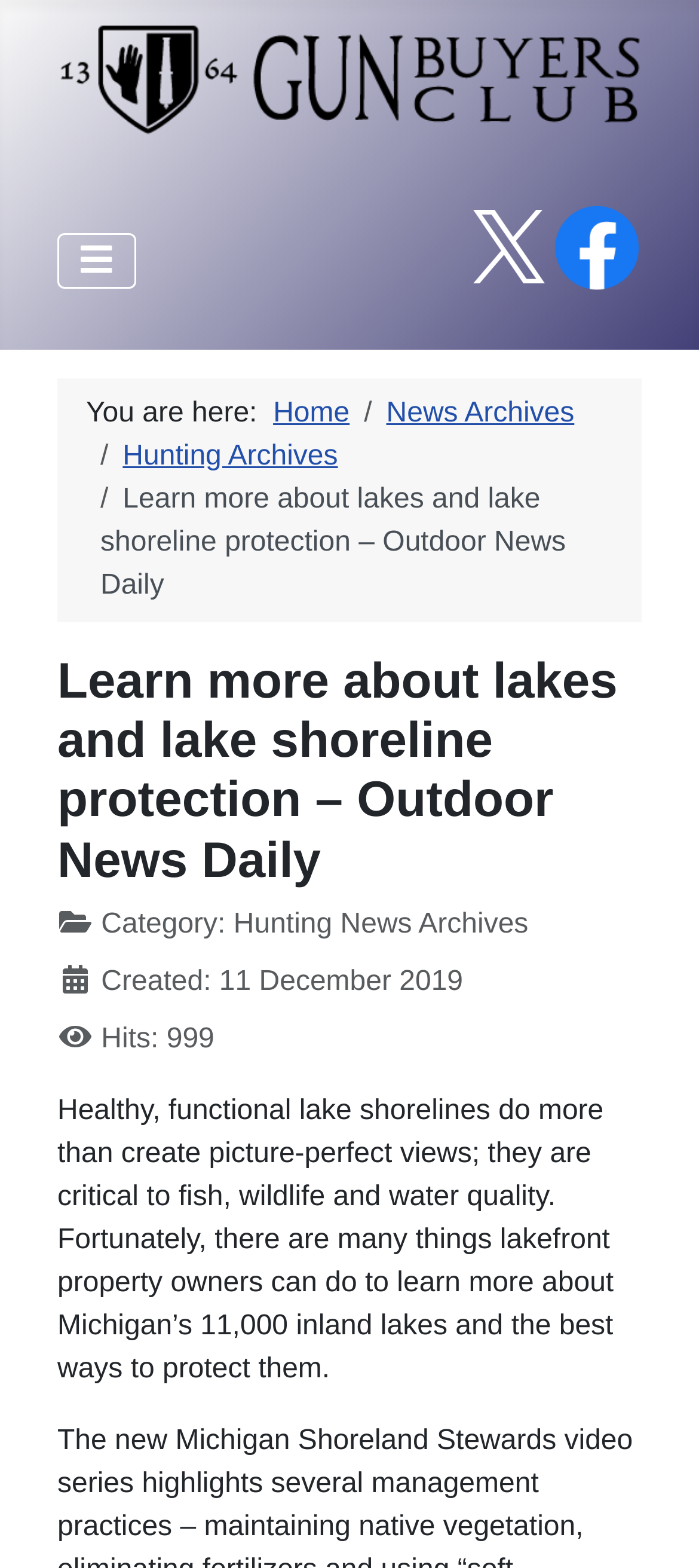Extract the bounding box coordinates for the described element: "Design by Dreamsedge Studios". The coordinates should be represented as four float numbers between 0 and 1: [left, top, right, bottom].

None